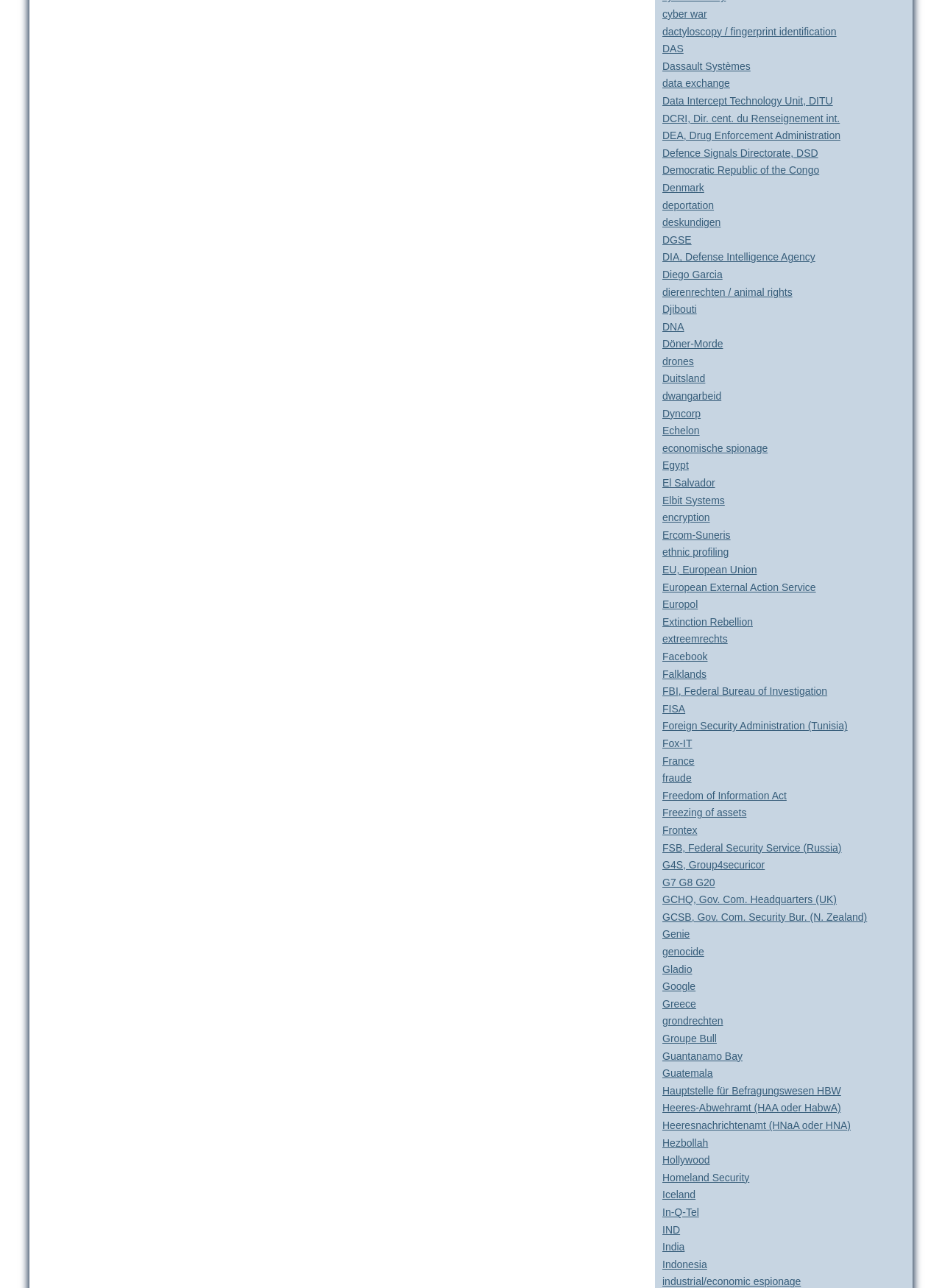Please identify the bounding box coordinates of the area that needs to be clicked to fulfill the following instruction: "learn about DEA, Drug Enforcement Administration."

[0.703, 0.101, 0.892, 0.11]